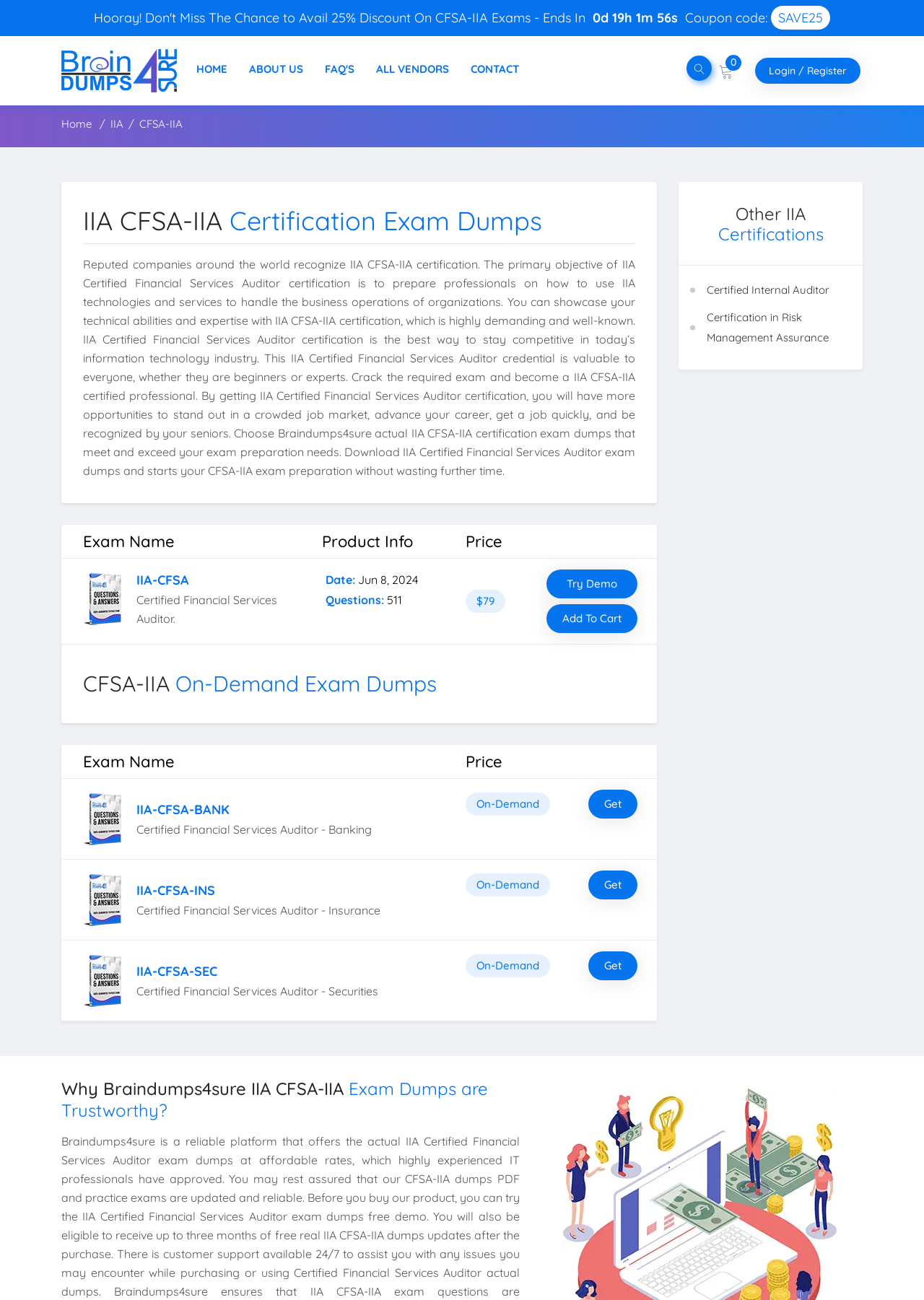Given the element description contact, identify the bounding box coordinates for the UI element on the webpage screenshot. The format should be (top-left x, top-left y, bottom-right x, bottom-right y), with values between 0 and 1.

[0.521, 0.048, 0.578, 0.058]